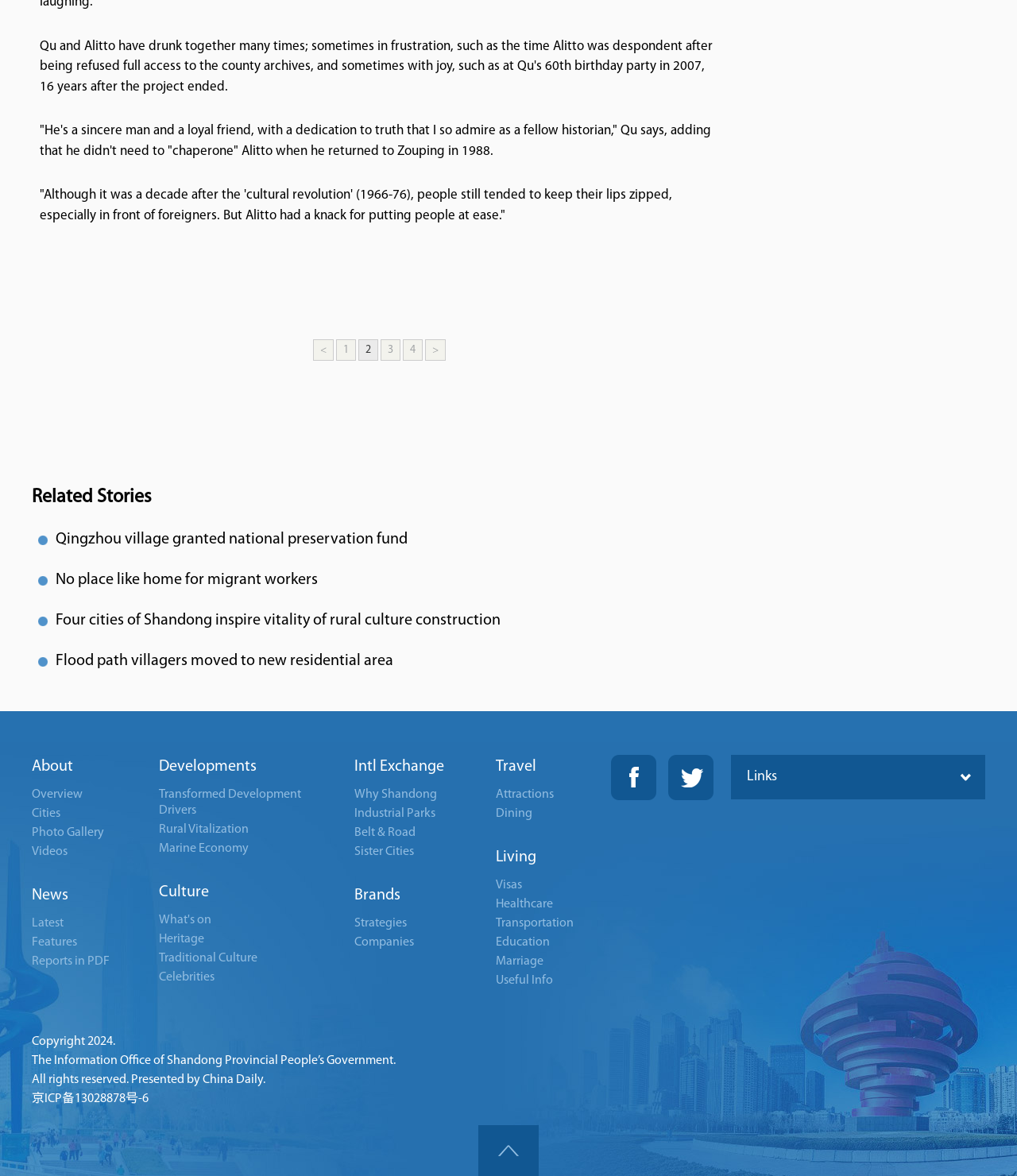Locate the bounding box coordinates of the area that needs to be clicked to fulfill the following instruction: "Explore travel attractions". The coordinates should be in the format of four float numbers between 0 and 1, namely [left, top, right, bottom].

[0.488, 0.67, 0.545, 0.681]